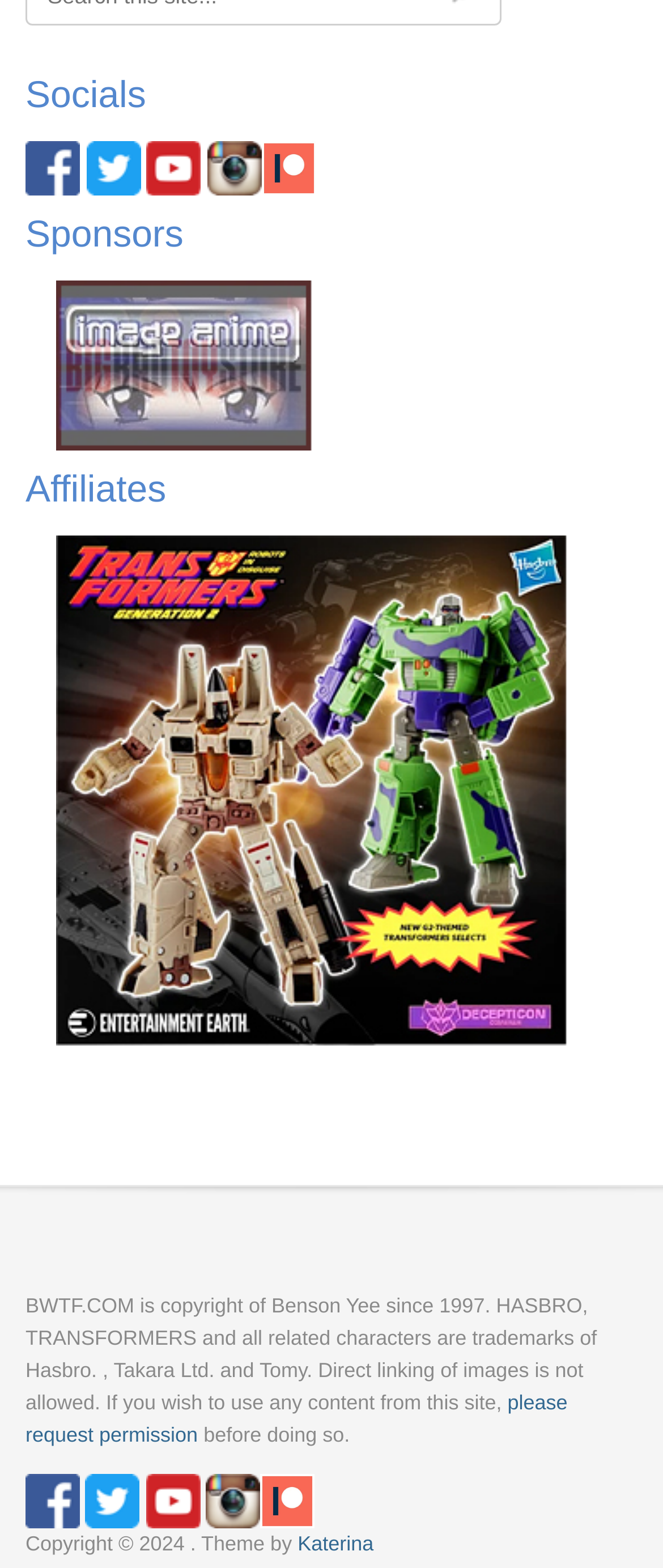Please analyze the image and give a detailed answer to the question:
How many sections are there at the top of the webpage?

I counted the sections at the top of the webpage, which are Socials, Sponsors, and Affiliates. There are three sections in total.